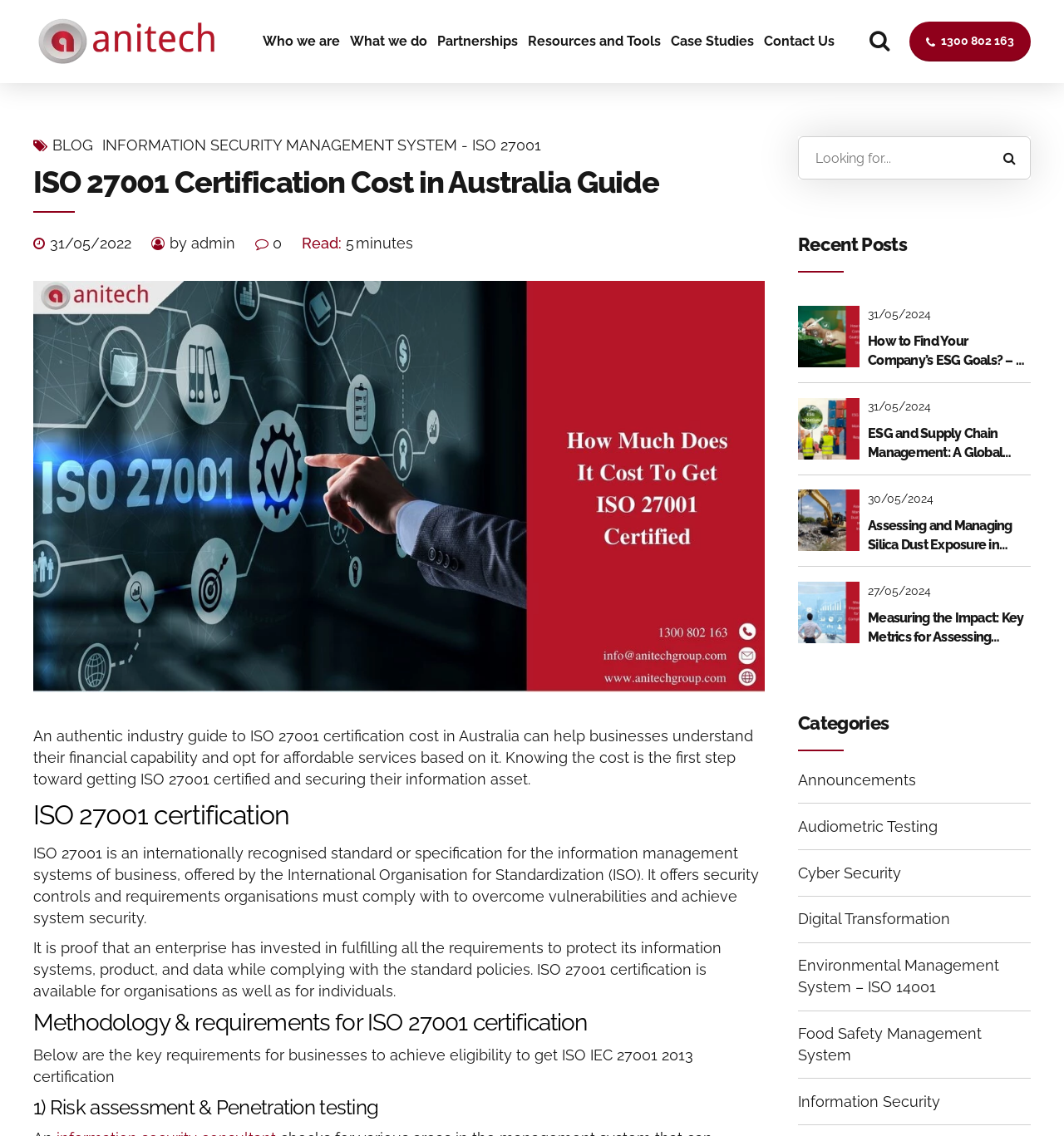Identify the bounding box coordinates of the region that needs to be clicked to carry out this instruction: "Read the 'ISO 27001 Certification Cost in Australia Guide' article". Provide these coordinates as four float numbers ranging from 0 to 1, i.e., [left, top, right, bottom].

[0.031, 0.144, 0.719, 0.187]